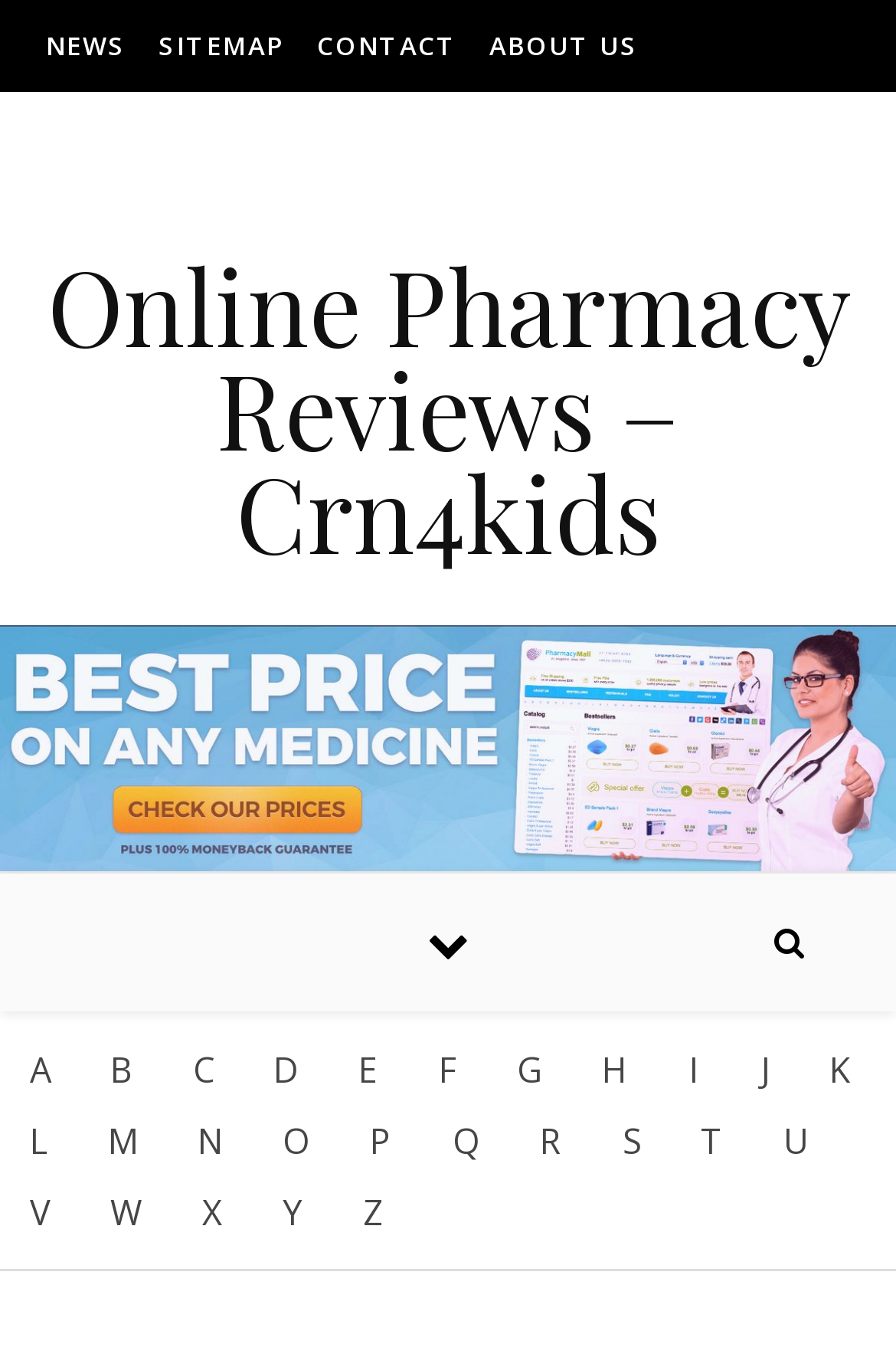Please determine the bounding box coordinates of the element to click in order to execute the following instruction: "Click on Best Online Pharmacy". The coordinates should be four float numbers between 0 and 1, specified as [left, top, right, bottom].

[0.0, 0.461, 1.0, 0.643]